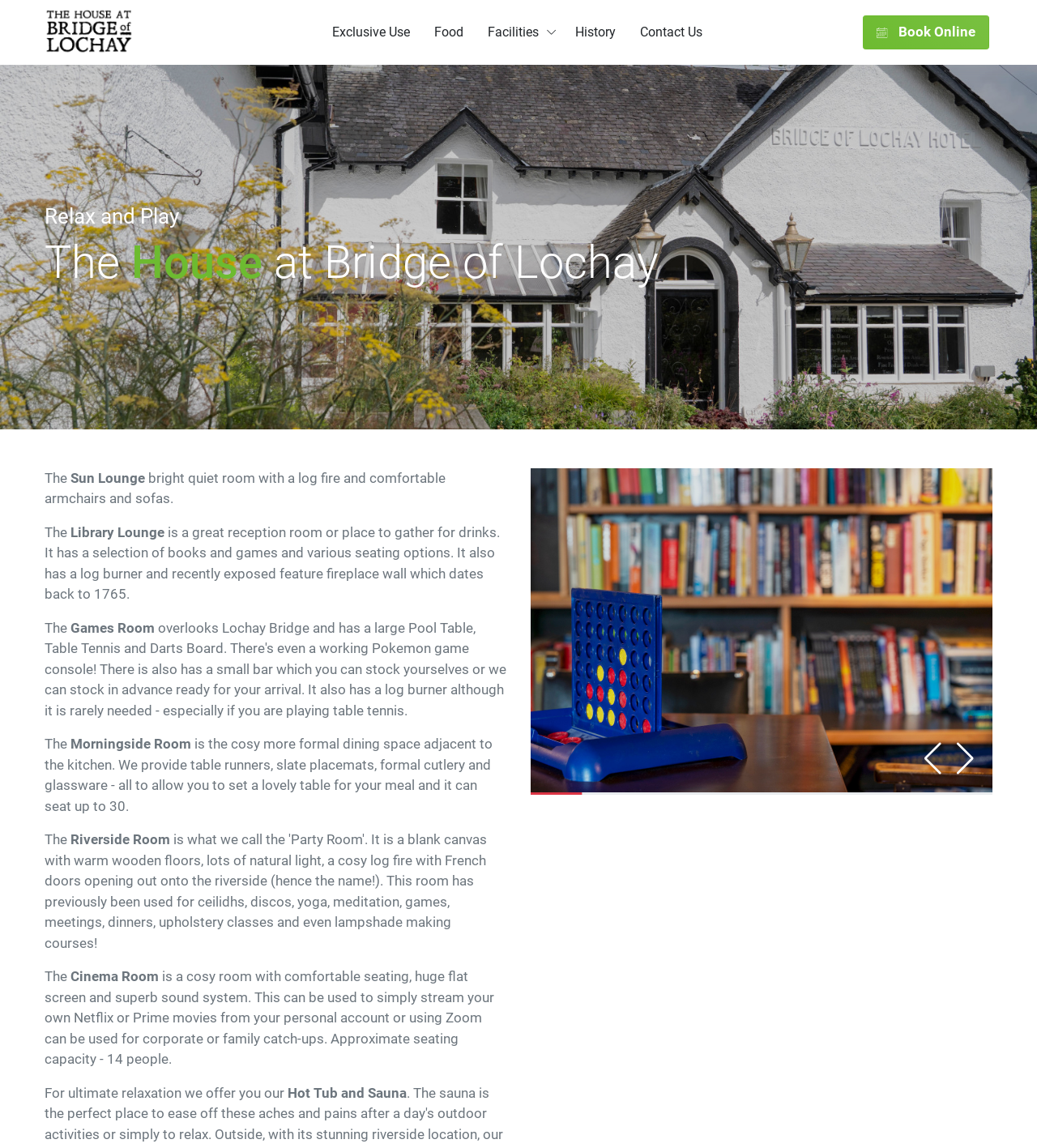Please specify the bounding box coordinates for the clickable region that will help you carry out the instruction: "View the 'Exclusive Use' page".

[0.308, 0.0, 0.407, 0.056]